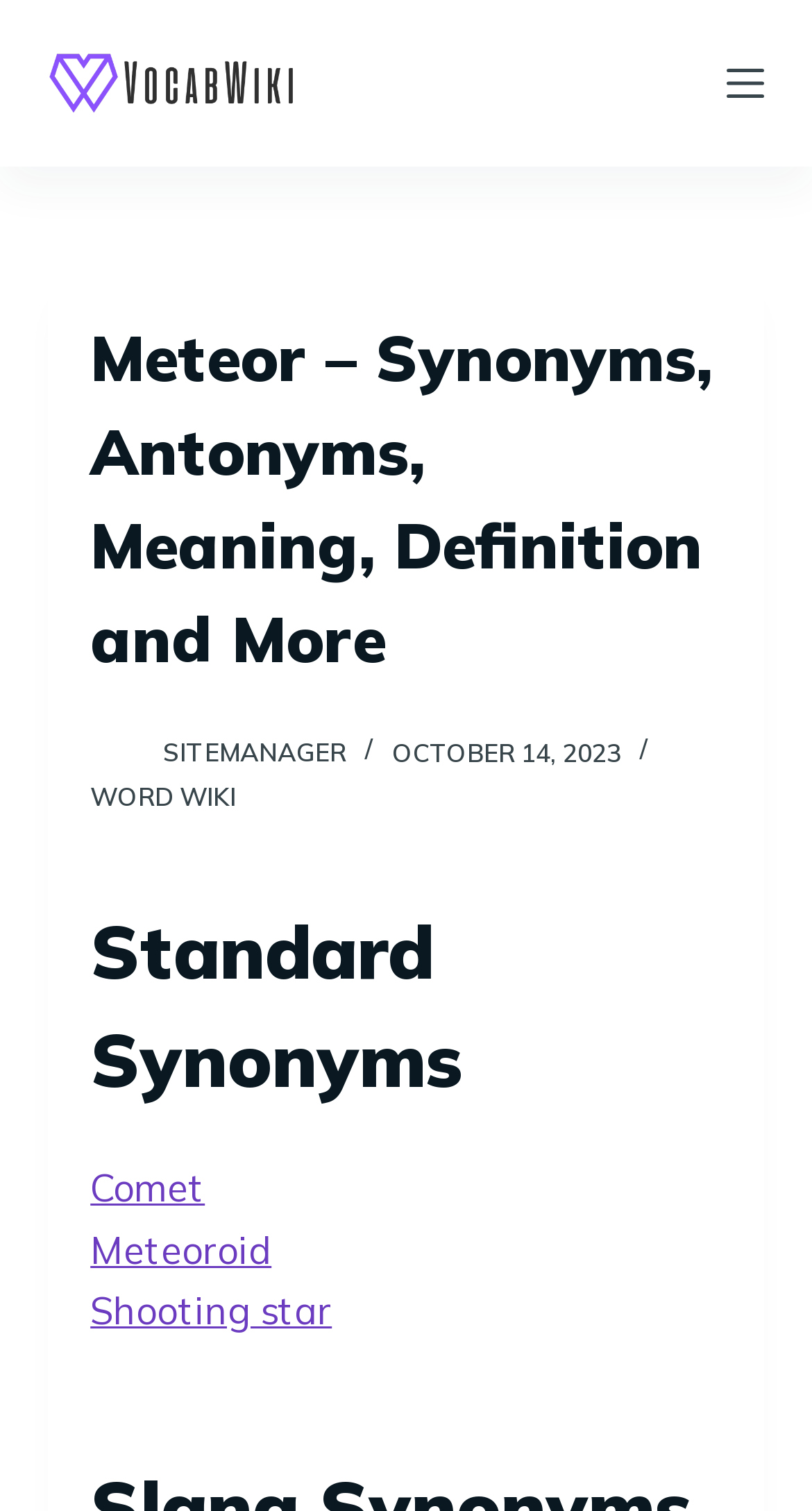What is the date displayed on the webpage?
Please answer using one word or phrase, based on the screenshot.

OCTOBER 14, 2023